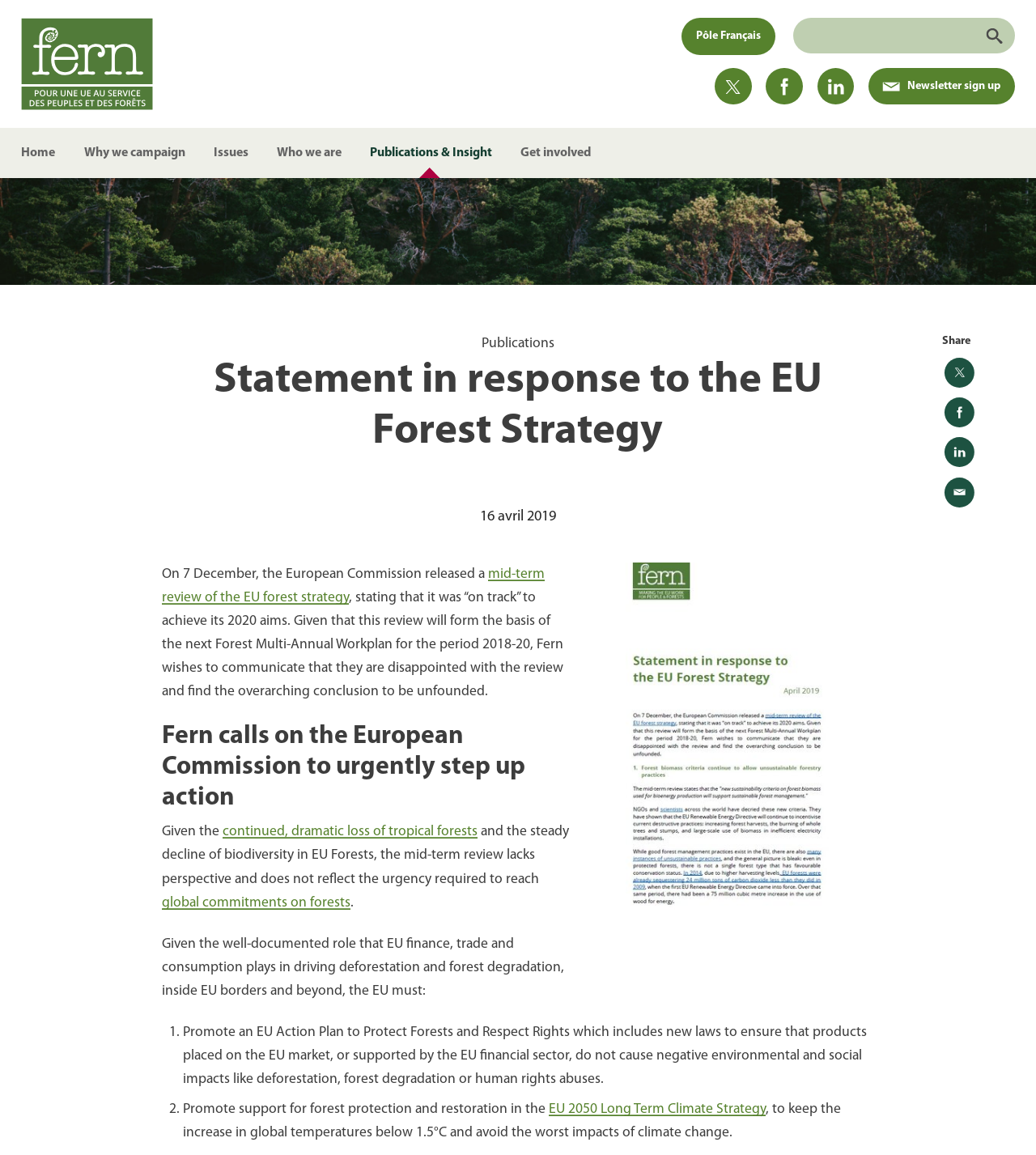Please determine the bounding box coordinates, formatted as (top-left x, top-left y, bottom-right x, bottom-right y), with all values as floating point numbers between 0 and 1. Identify the bounding box of the region described as: global commitments on forests

[0.156, 0.775, 0.338, 0.787]